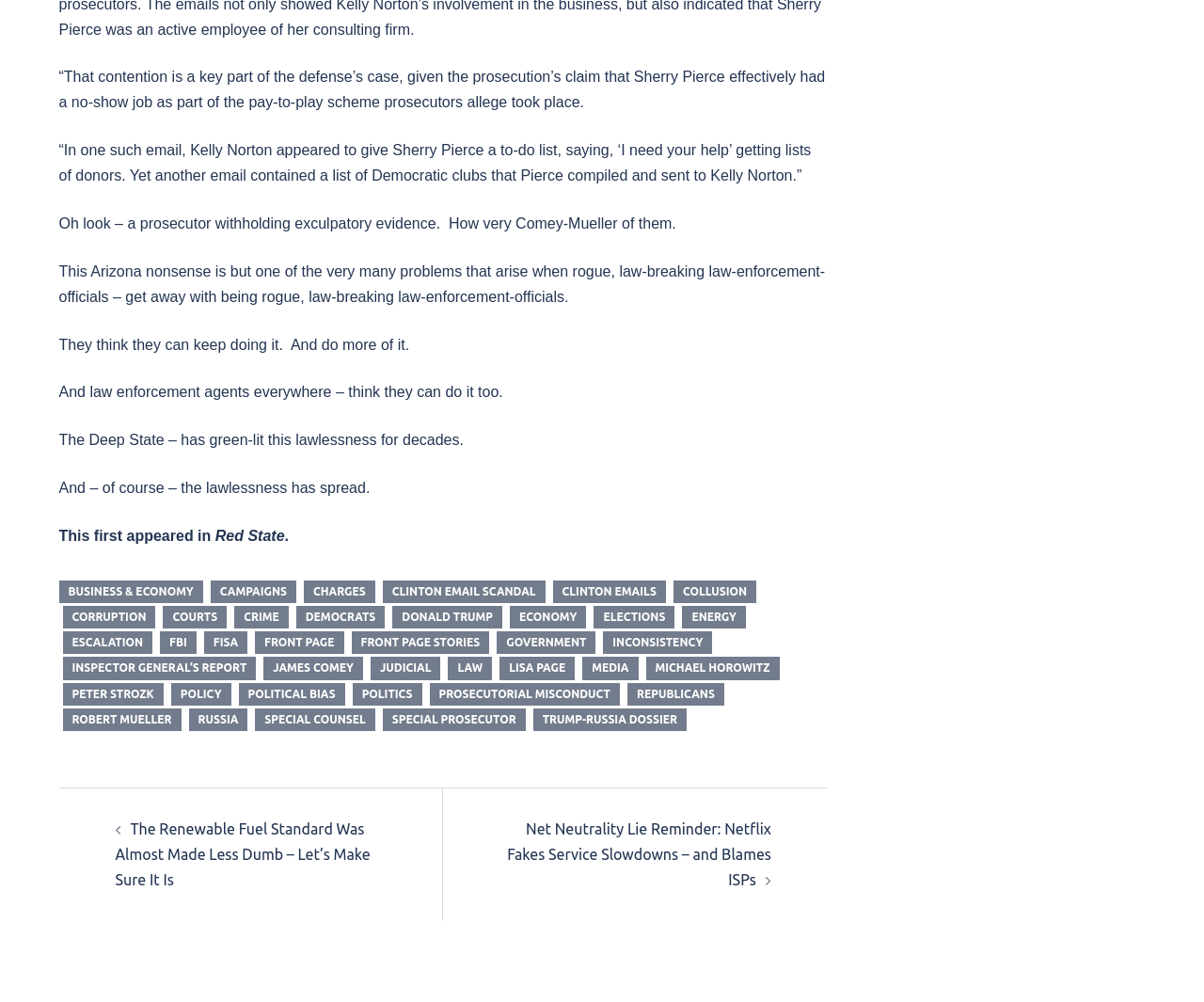Locate the bounding box coordinates of the element to click to perform the following action: 'Click the link 'CAMPAIGNS''. The coordinates should be given as four float values between 0 and 1, in the form of [left, top, right, bottom].

[0.175, 0.579, 0.246, 0.602]